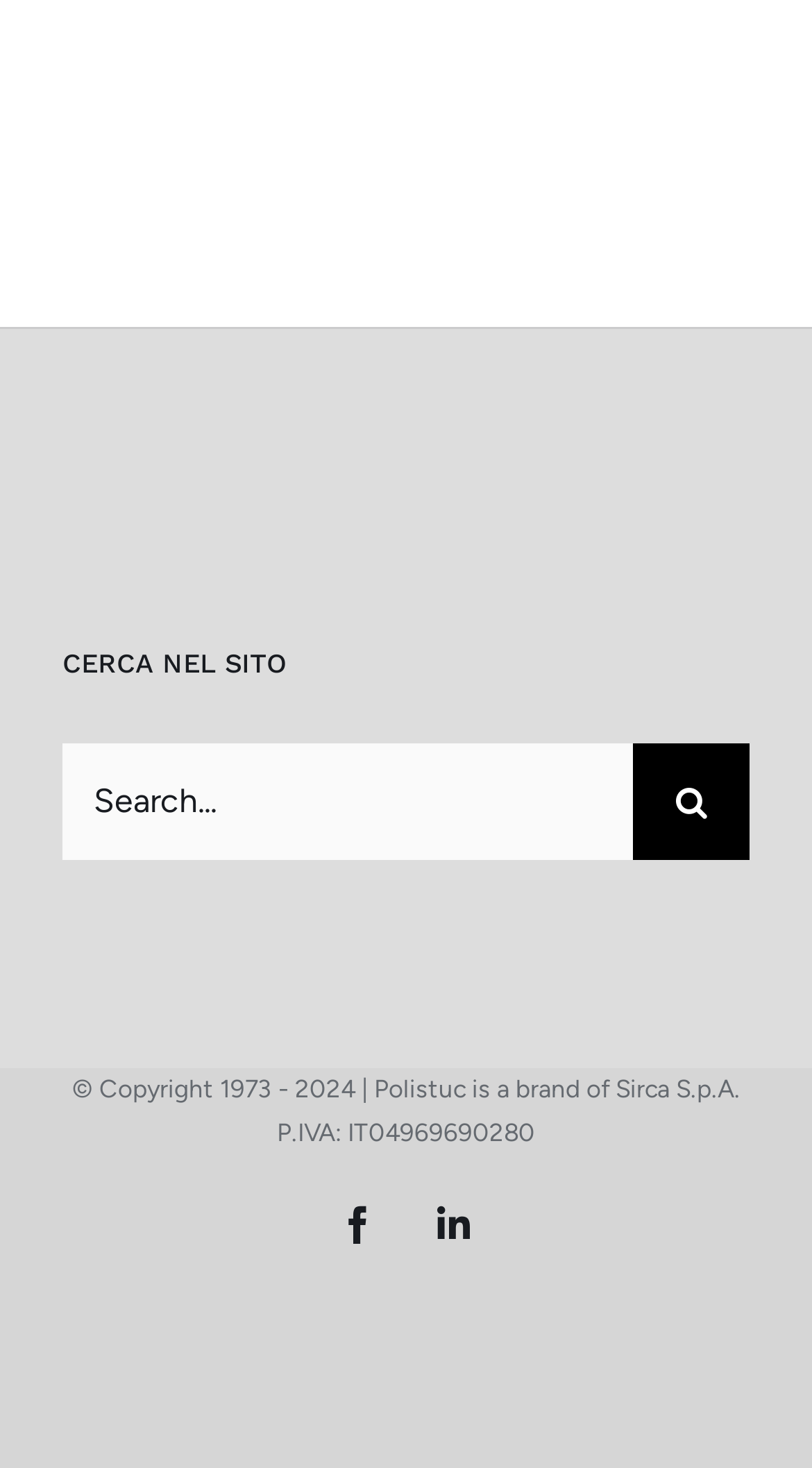Provide the bounding box coordinates for the specified HTML element described in this description: "HinduGoogle". The coordinates should be four float numbers ranging from 0 to 1, in the format [left, top, right, bottom].

None